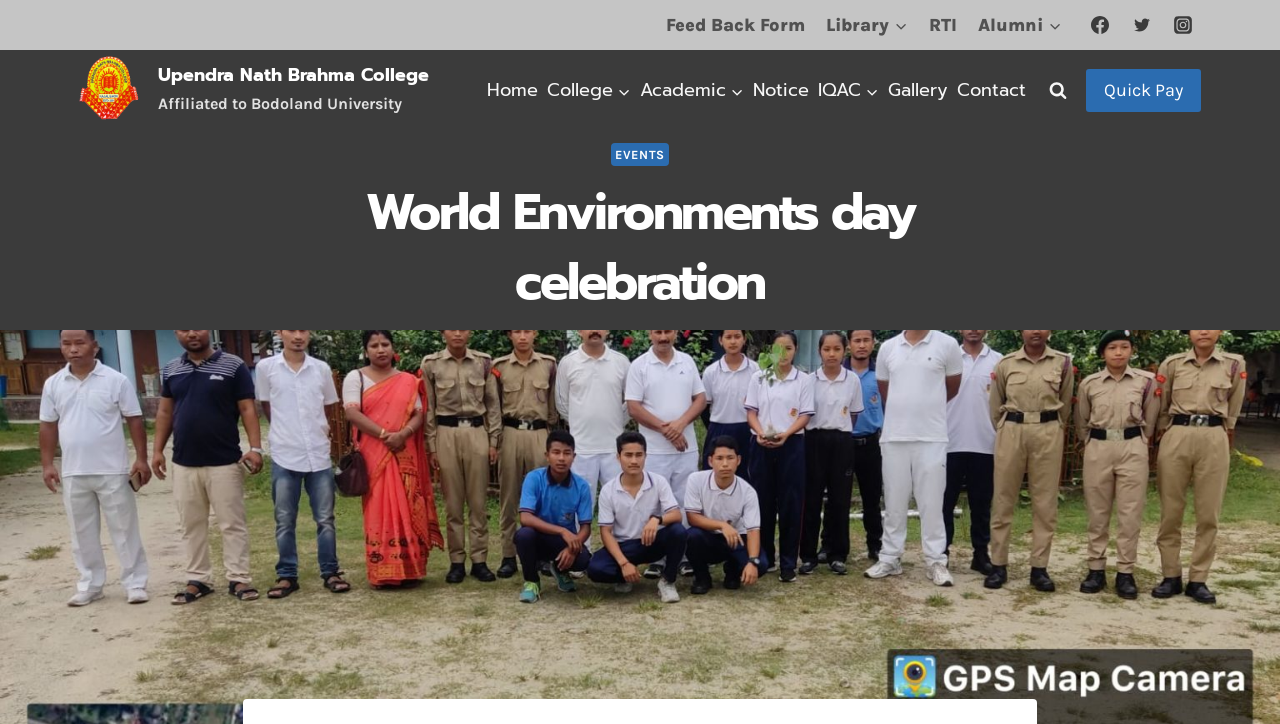Determine the coordinates of the bounding box for the clickable area needed to execute this instruction: "View the EVENTS page".

[0.477, 0.198, 0.523, 0.23]